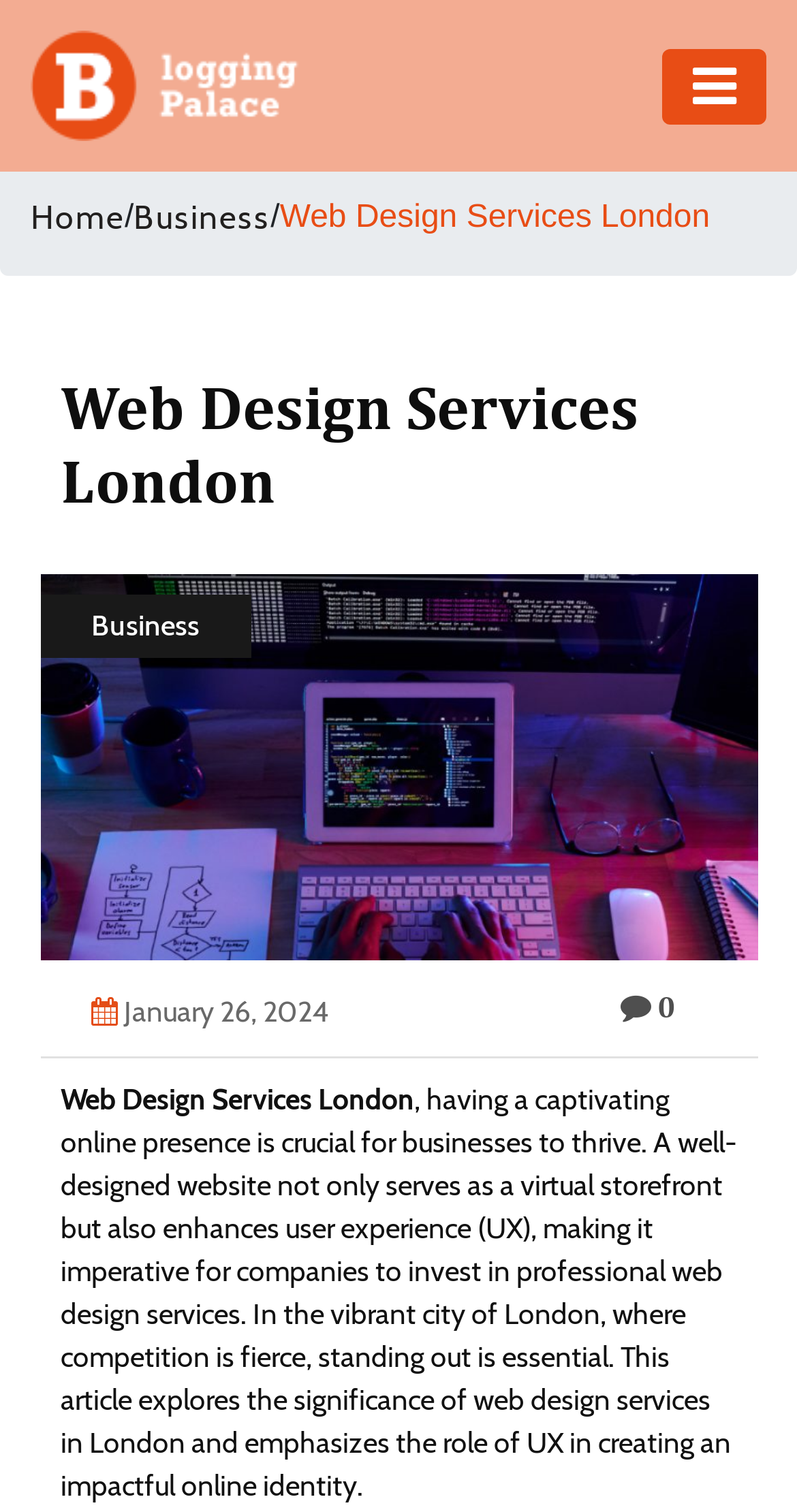Please determine the primary heading and provide its text.

Web Design Services London